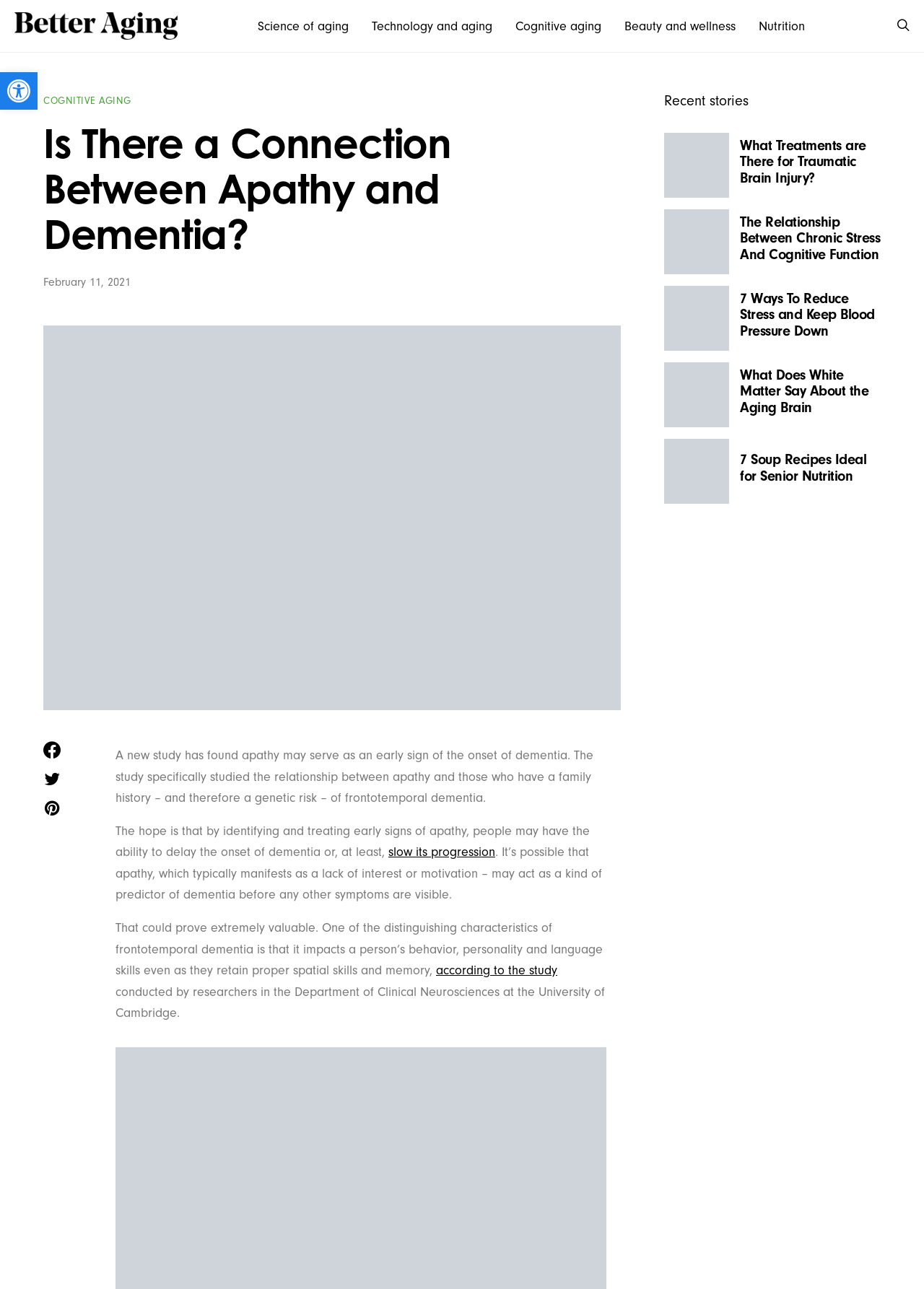Show the bounding box coordinates of the region that should be clicked to follow the instruction: "Click on the 'slow its progression' link."

[0.42, 0.655, 0.536, 0.666]